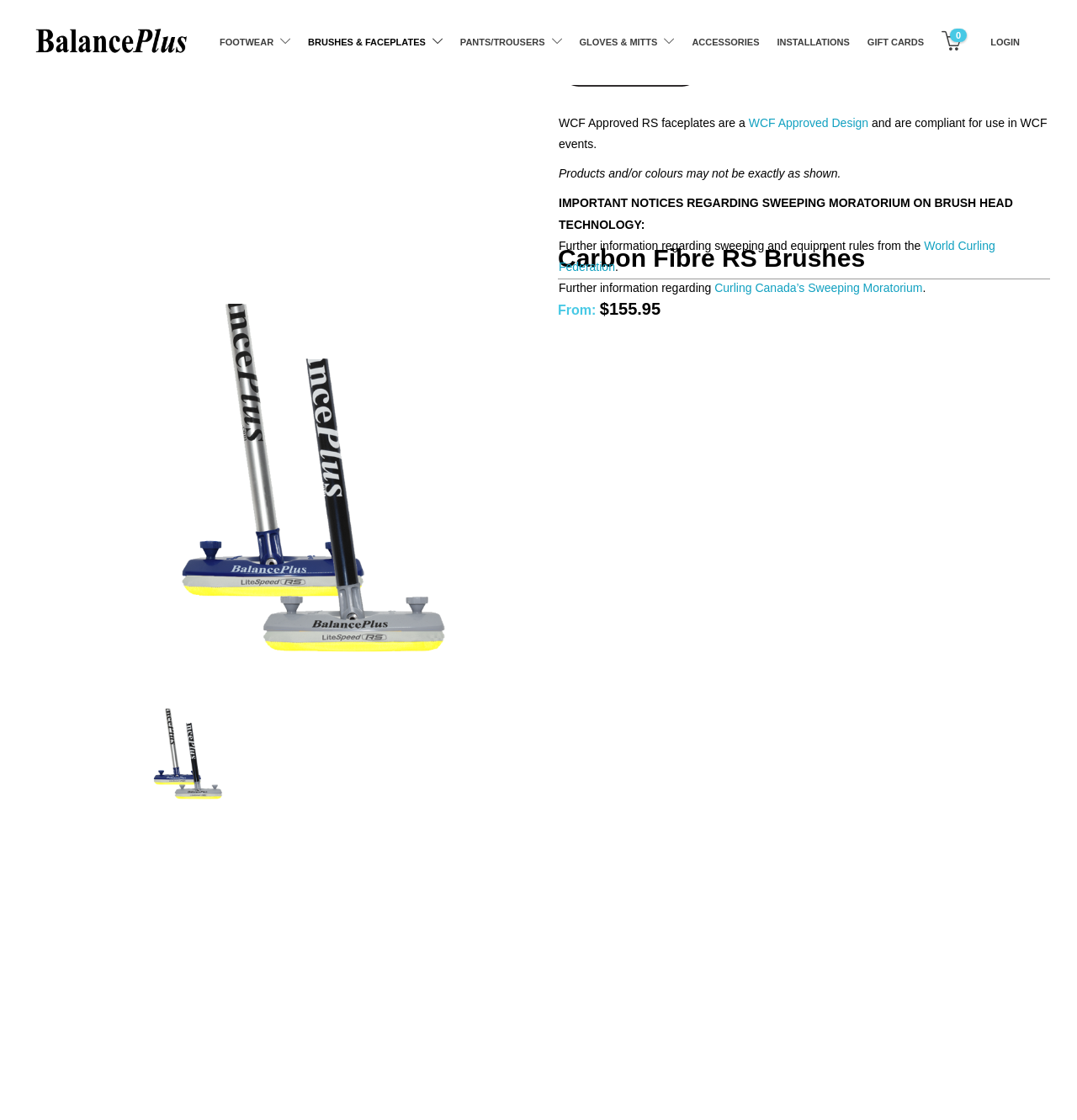What is the purpose of the 'compare brushes button'?
Based on the screenshot, provide your answer in one word or phrase.

To compare brushes